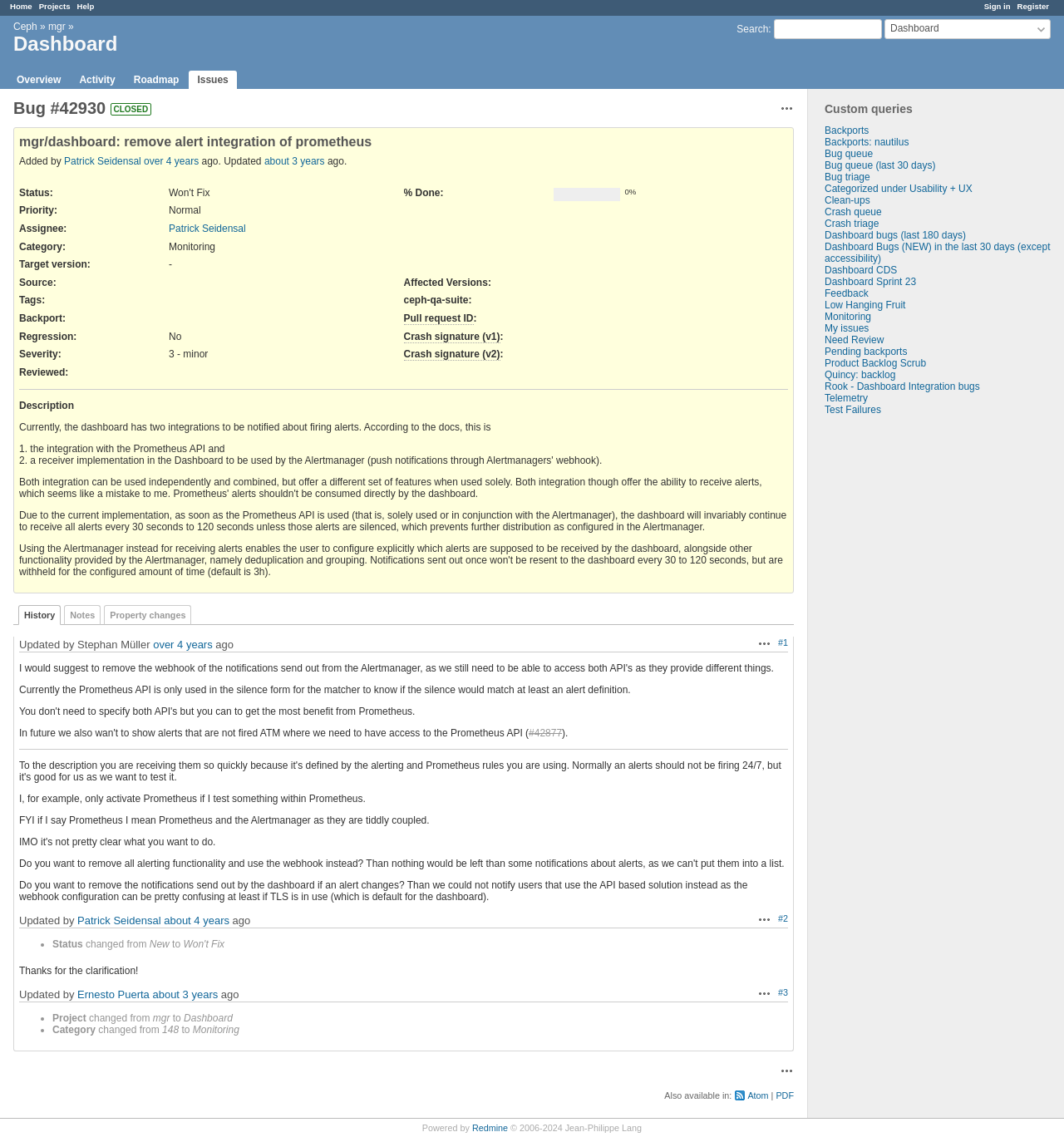Please specify the coordinates of the bounding box for the element that should be clicked to carry out this instruction: "Sign in". The coordinates must be four float numbers between 0 and 1, formatted as [left, top, right, bottom].

[0.925, 0.001, 0.95, 0.01]